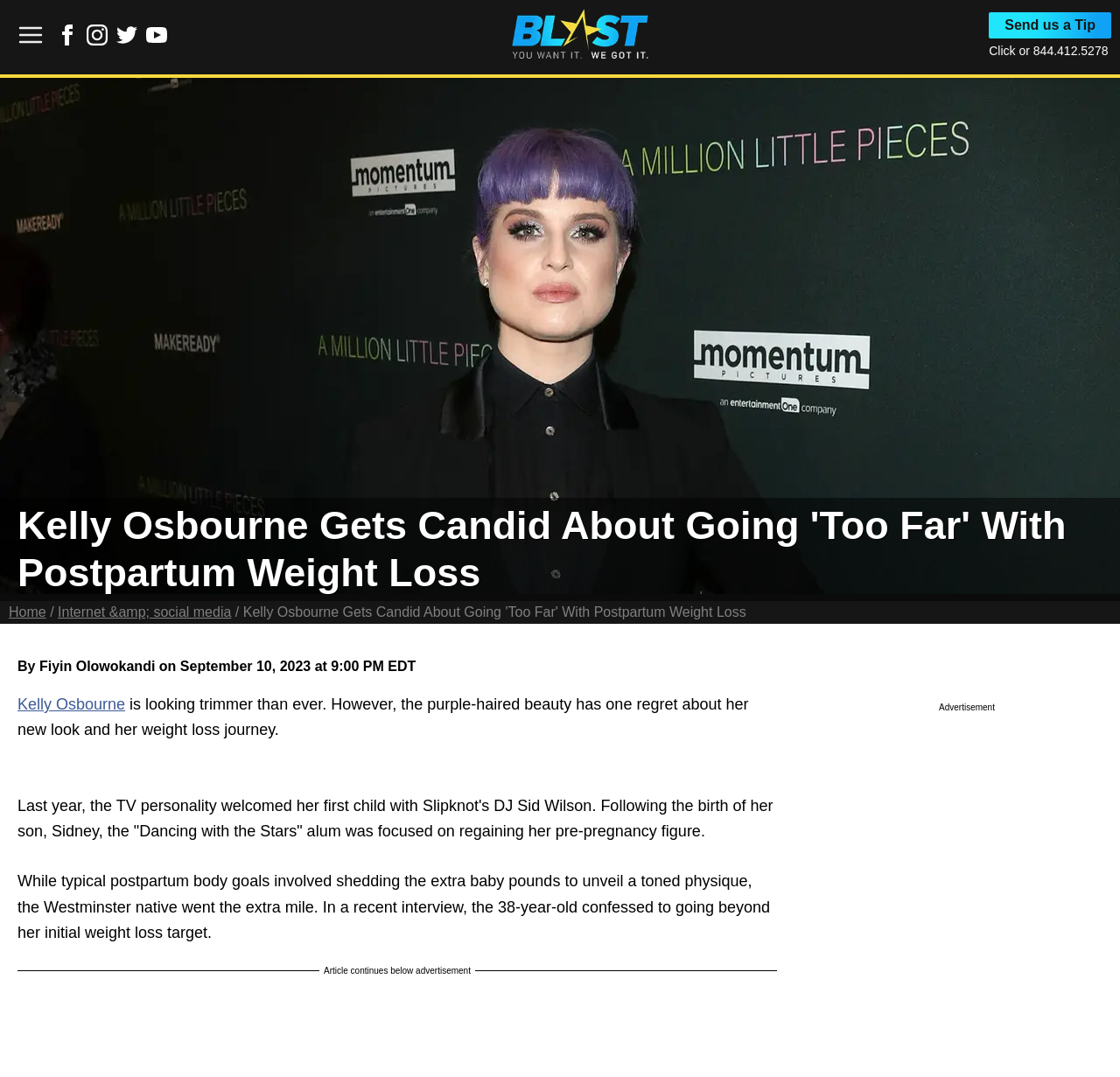Identify the bounding box coordinates for the region to click in order to carry out this instruction: "Leave a comment". Provide the coordinates using four float numbers between 0 and 1, formatted as [left, top, right, bottom].

None